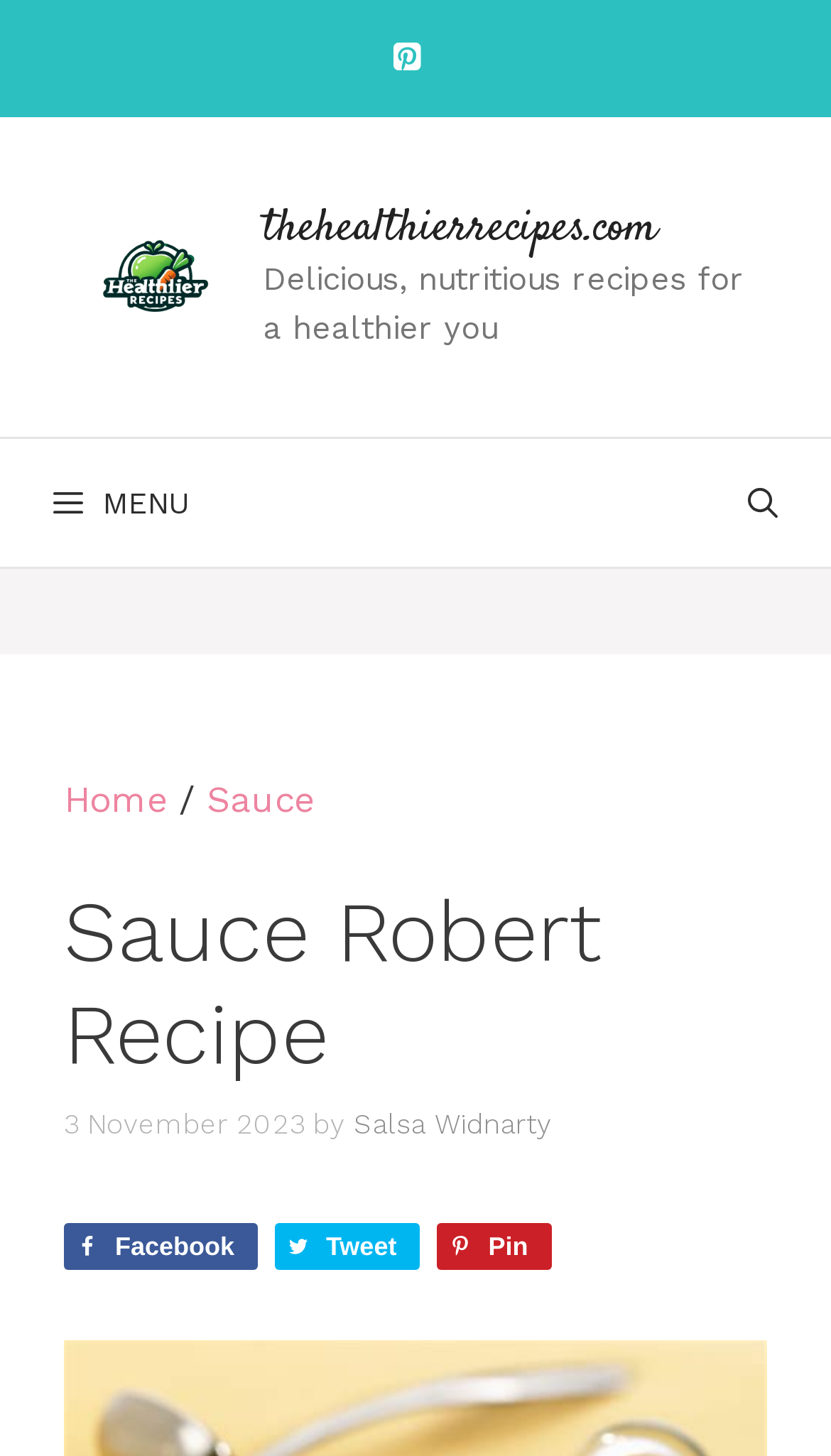Please reply to the following question with a single word or a short phrase:
What is the name of the recipe?

Sauce Robert Recipe